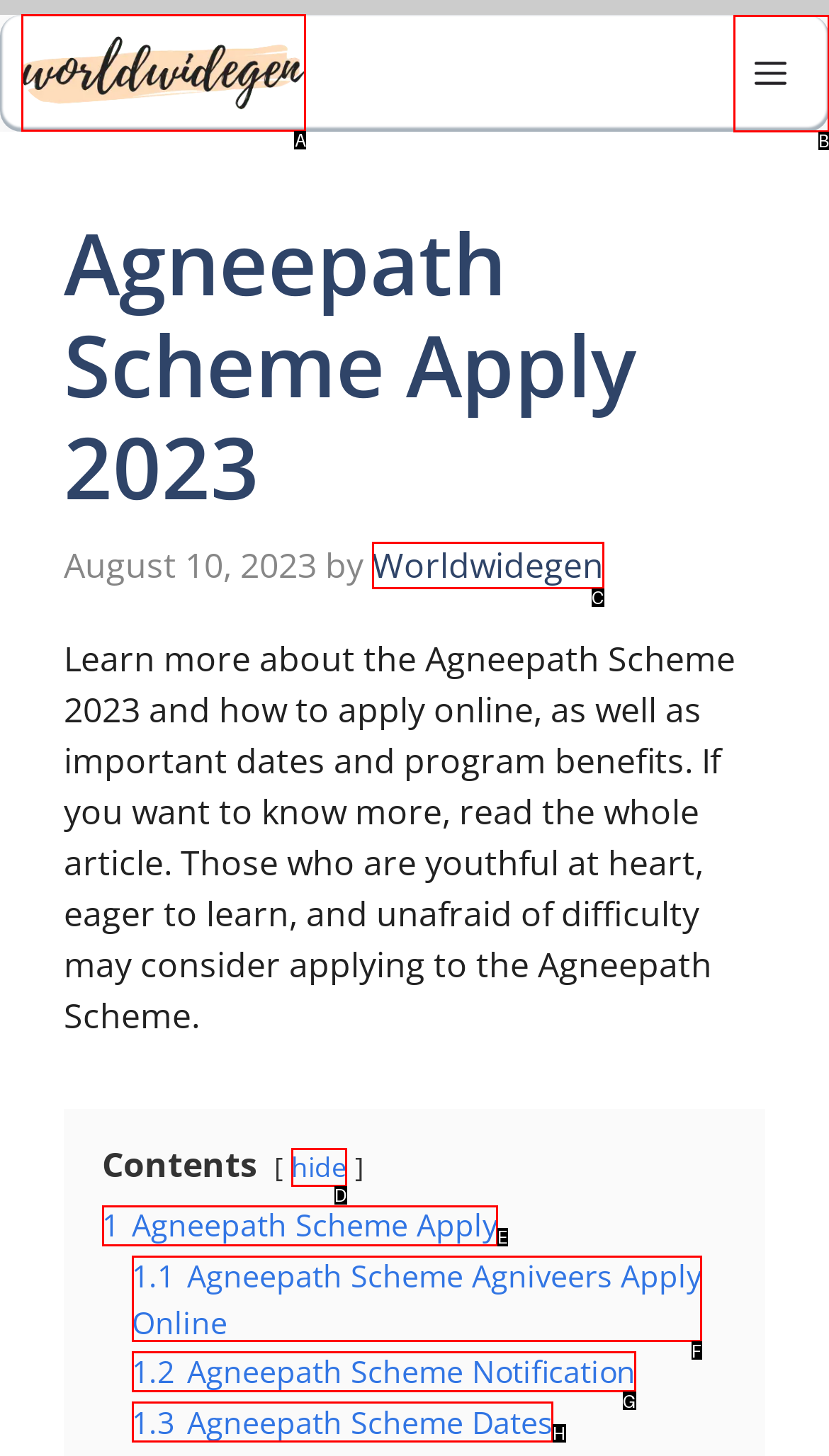Indicate the HTML element that should be clicked to perform the task: Visit the Worldwidegen website Reply with the letter corresponding to the chosen option.

A